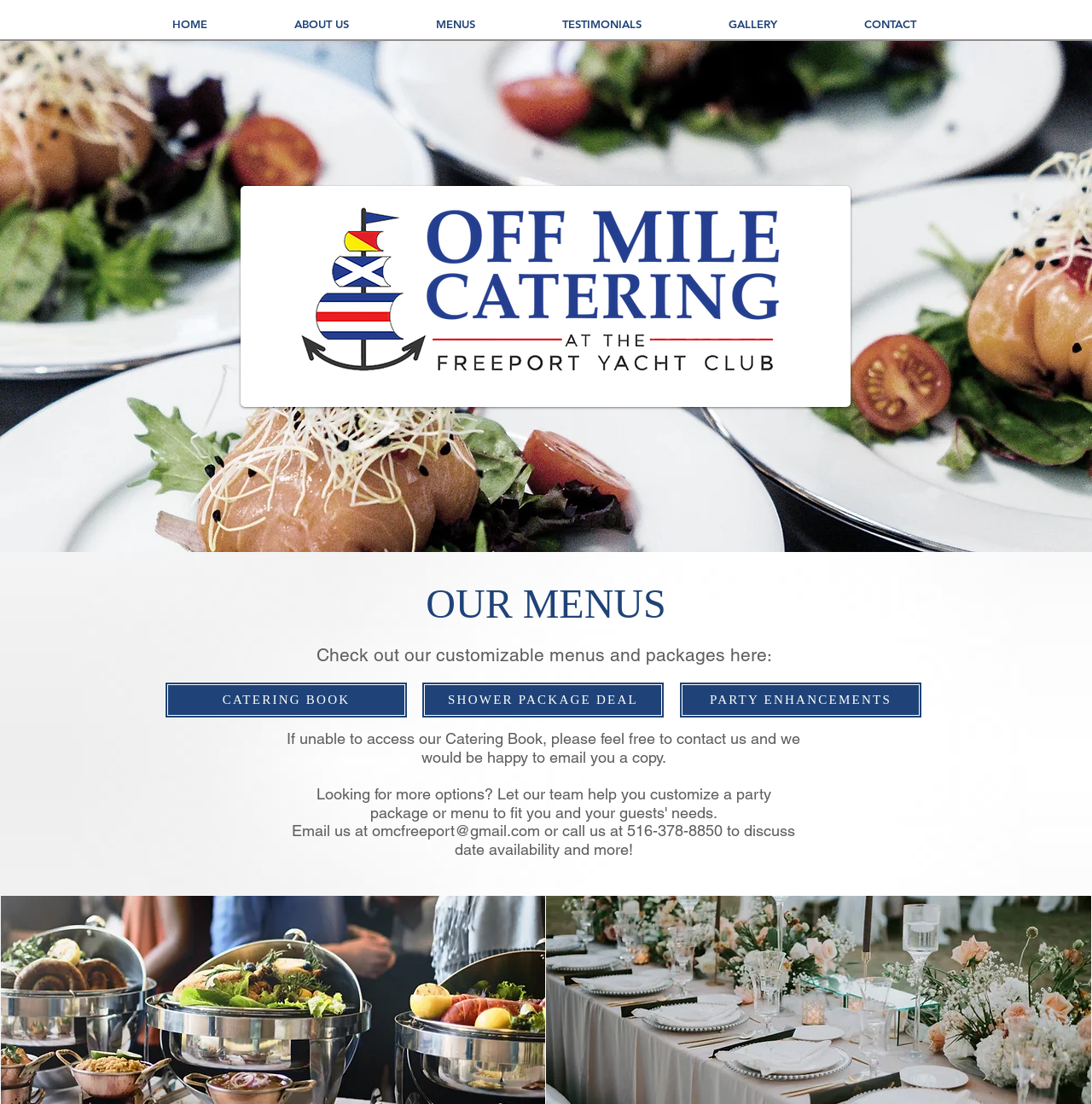Determine the bounding box for the UI element that matches this description: "SHOWER PACKAGE DEAL".

[0.386, 0.618, 0.609, 0.651]